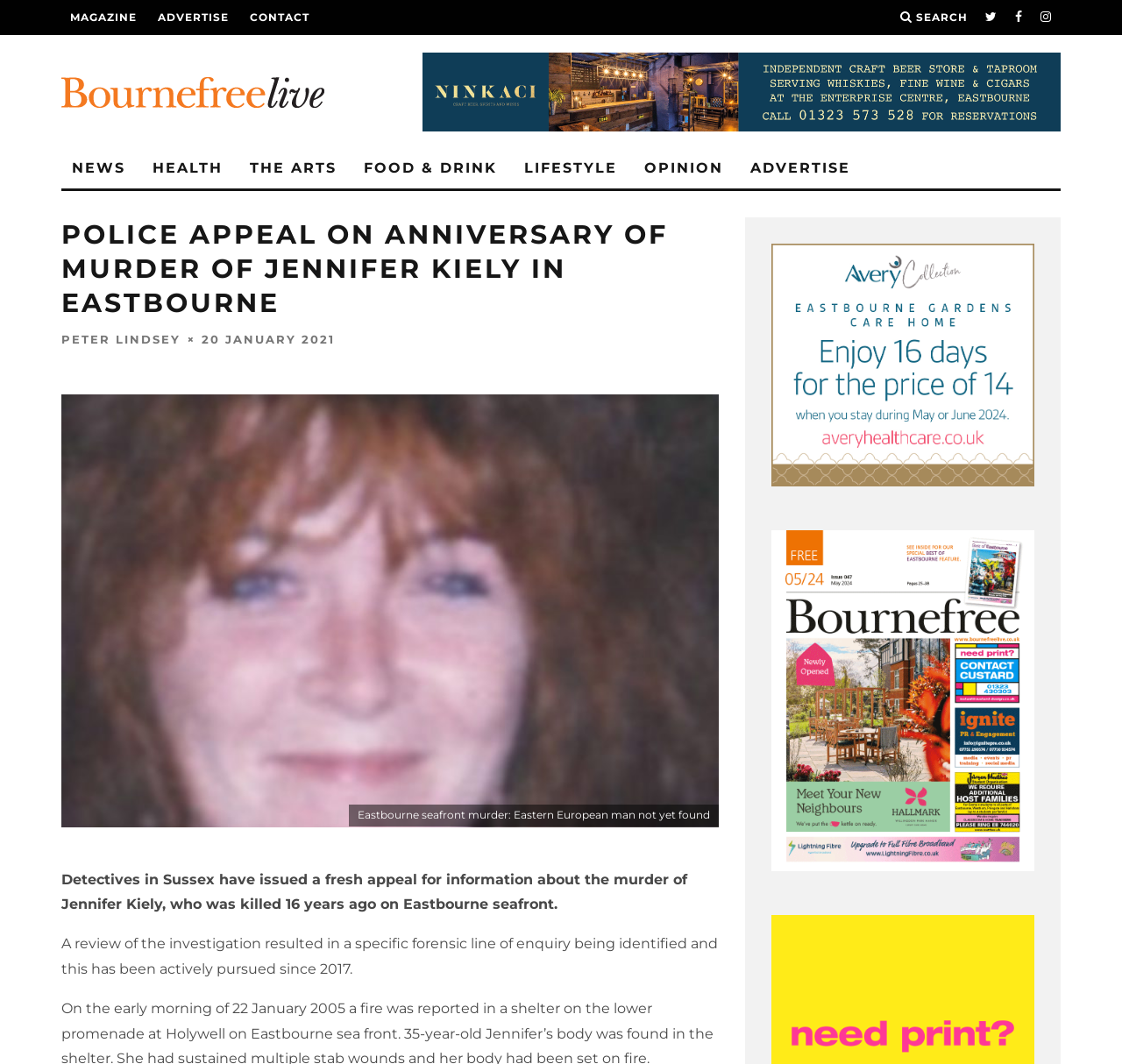Identify the bounding box of the UI component described as: "Advertise".

None